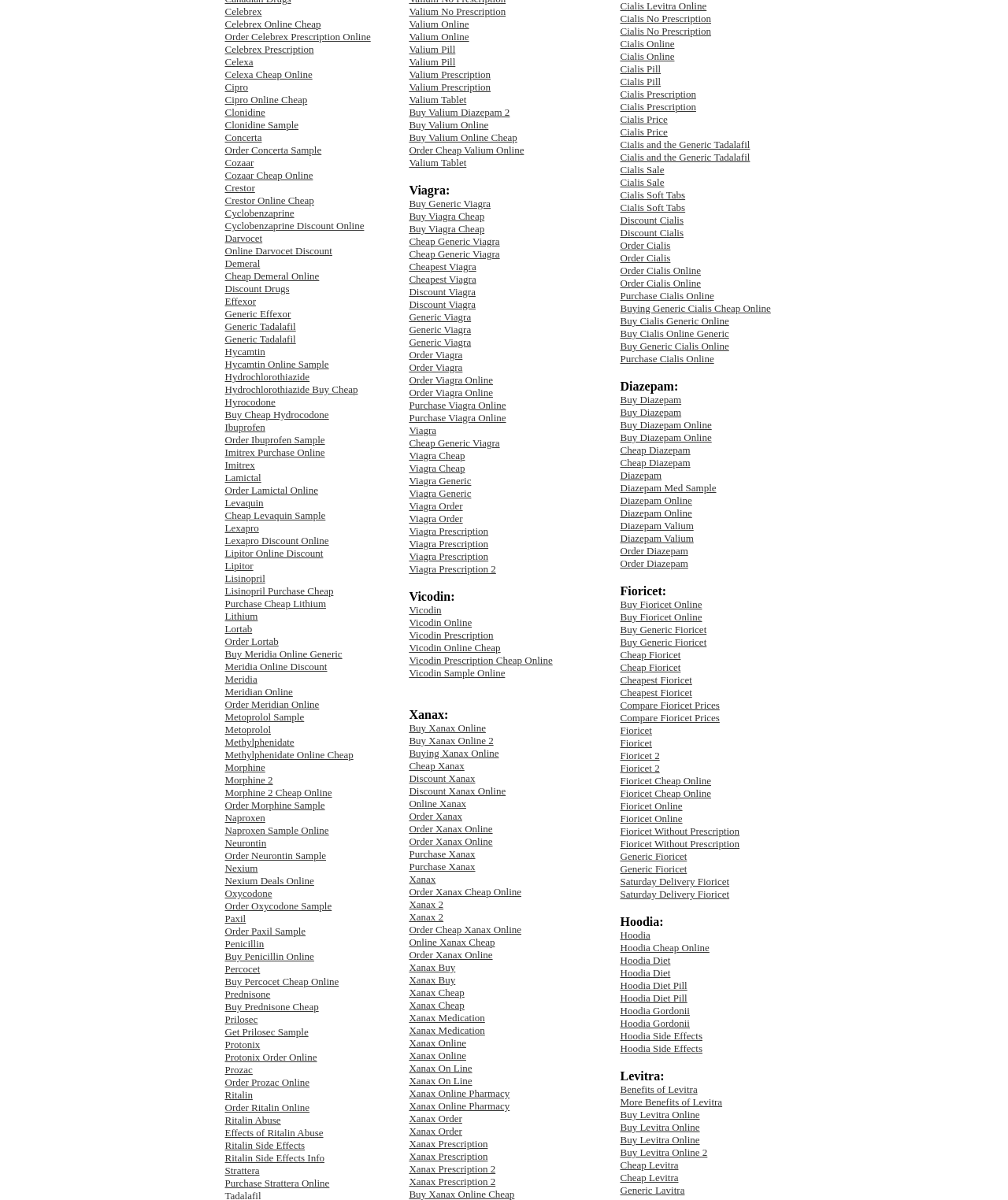Provide the bounding box coordinates for the UI element that is described as: "Visit the shop".

None